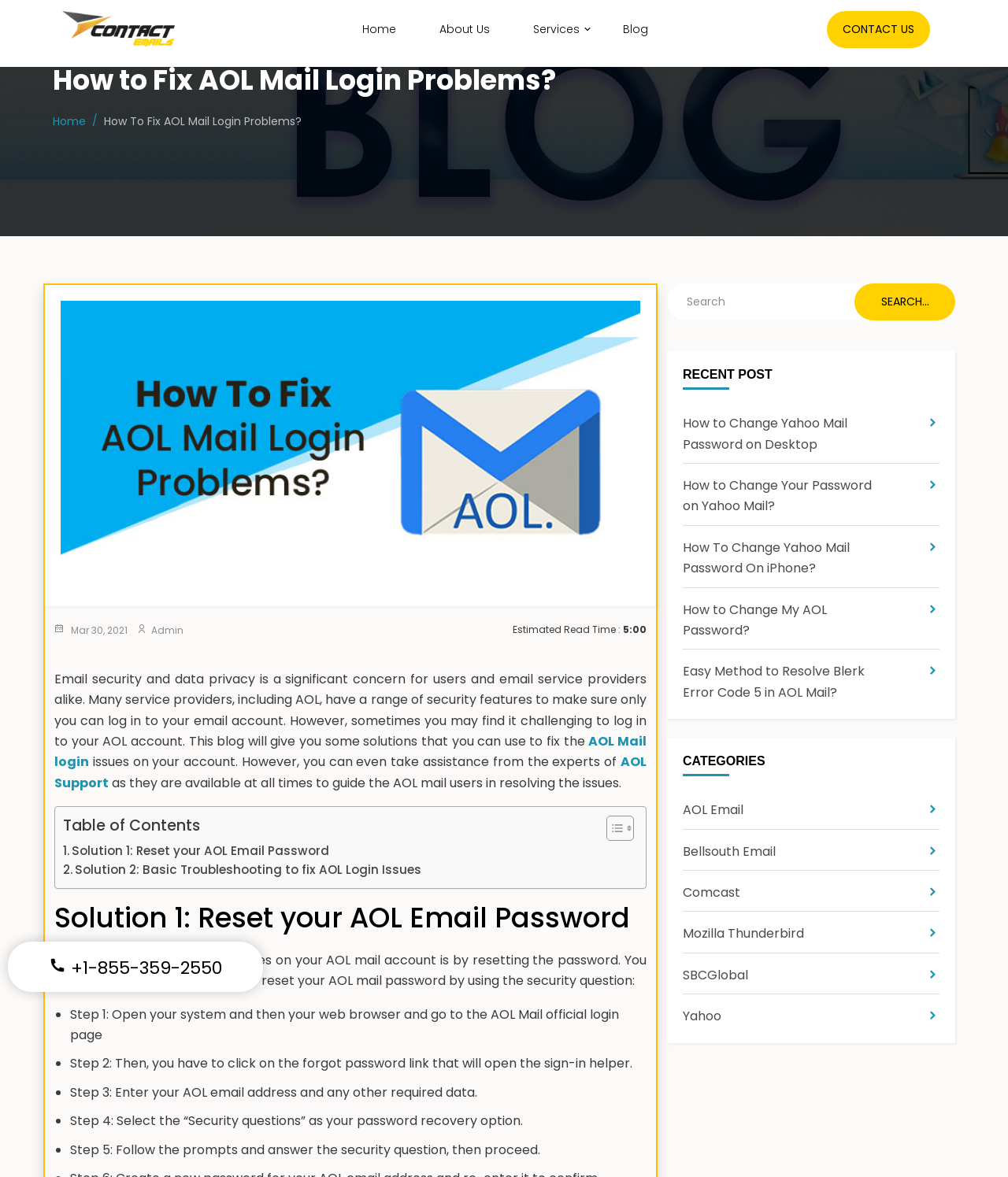Refer to the screenshot and answer the following question in detail:
What is the contact email address mentioned on the webpage?

The contact email address mentioned on the webpage is 'contact-emails', which is linked to an image with the same name.